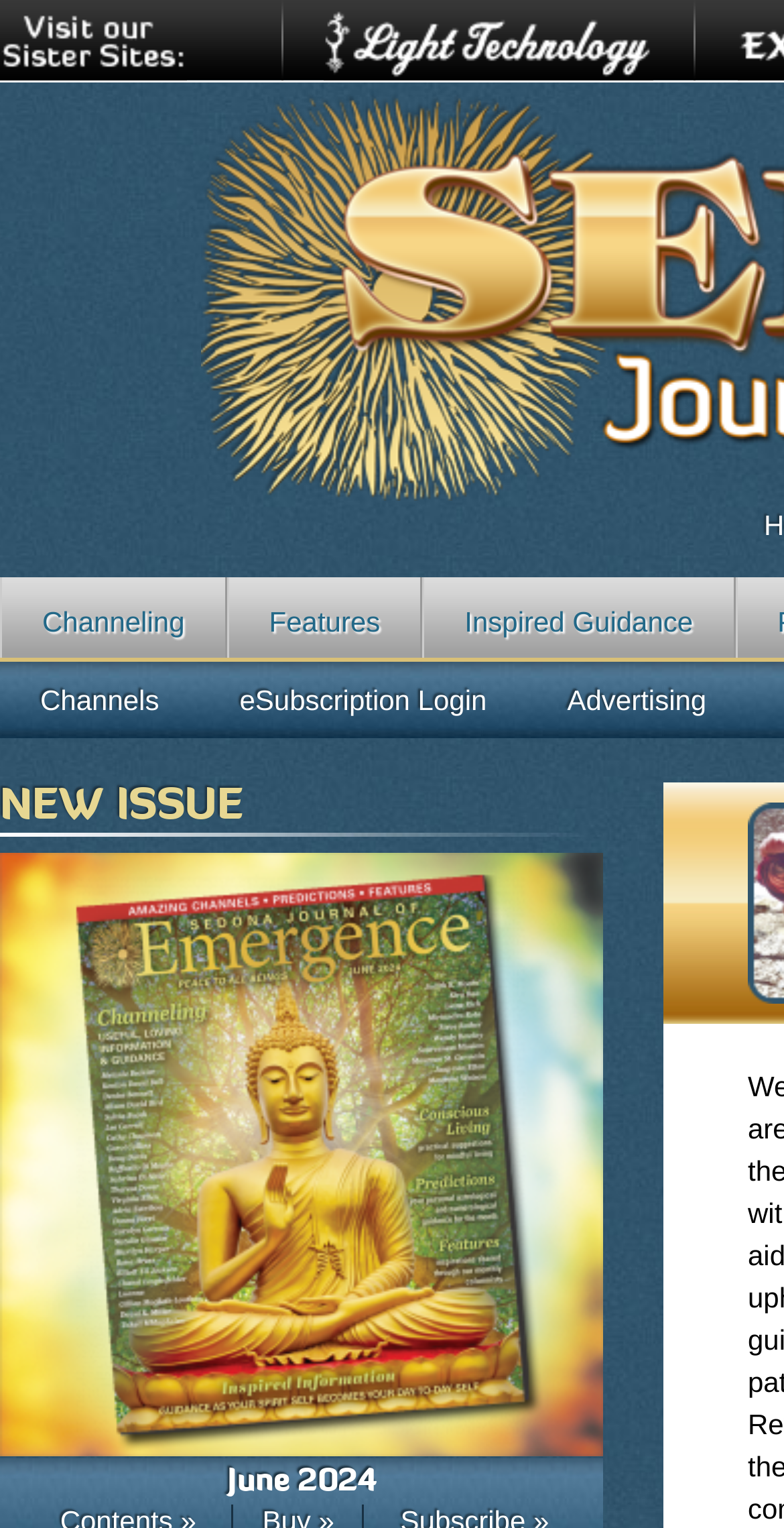Determine the main text heading of the webpage and provide its content.

Continuing Our Journey
Silas D. L. Jackson